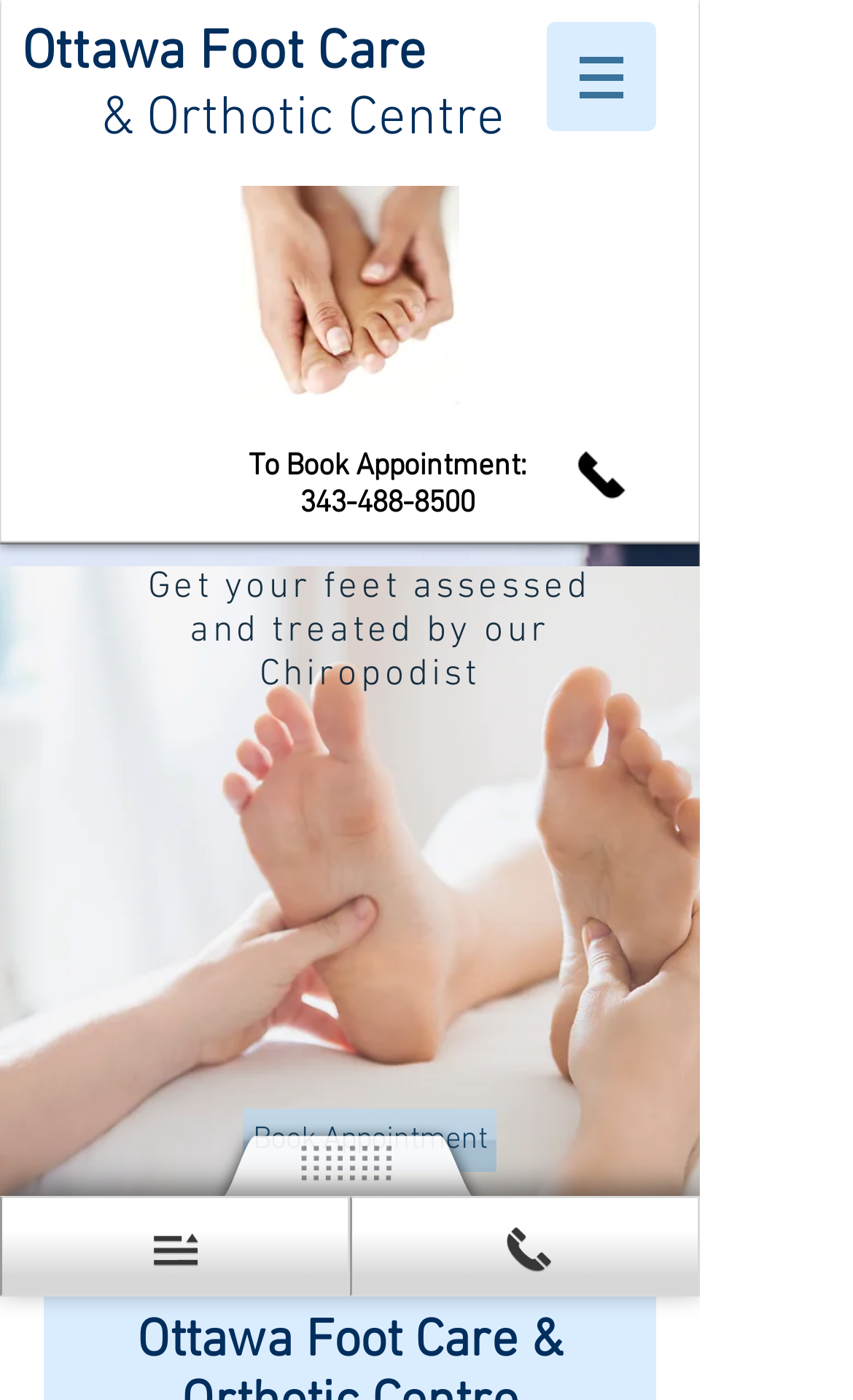What is the name of the clinic?
Could you please answer the question thoroughly and with as much detail as possible?

I found this information by looking at the root element, which contains the name of the clinic.